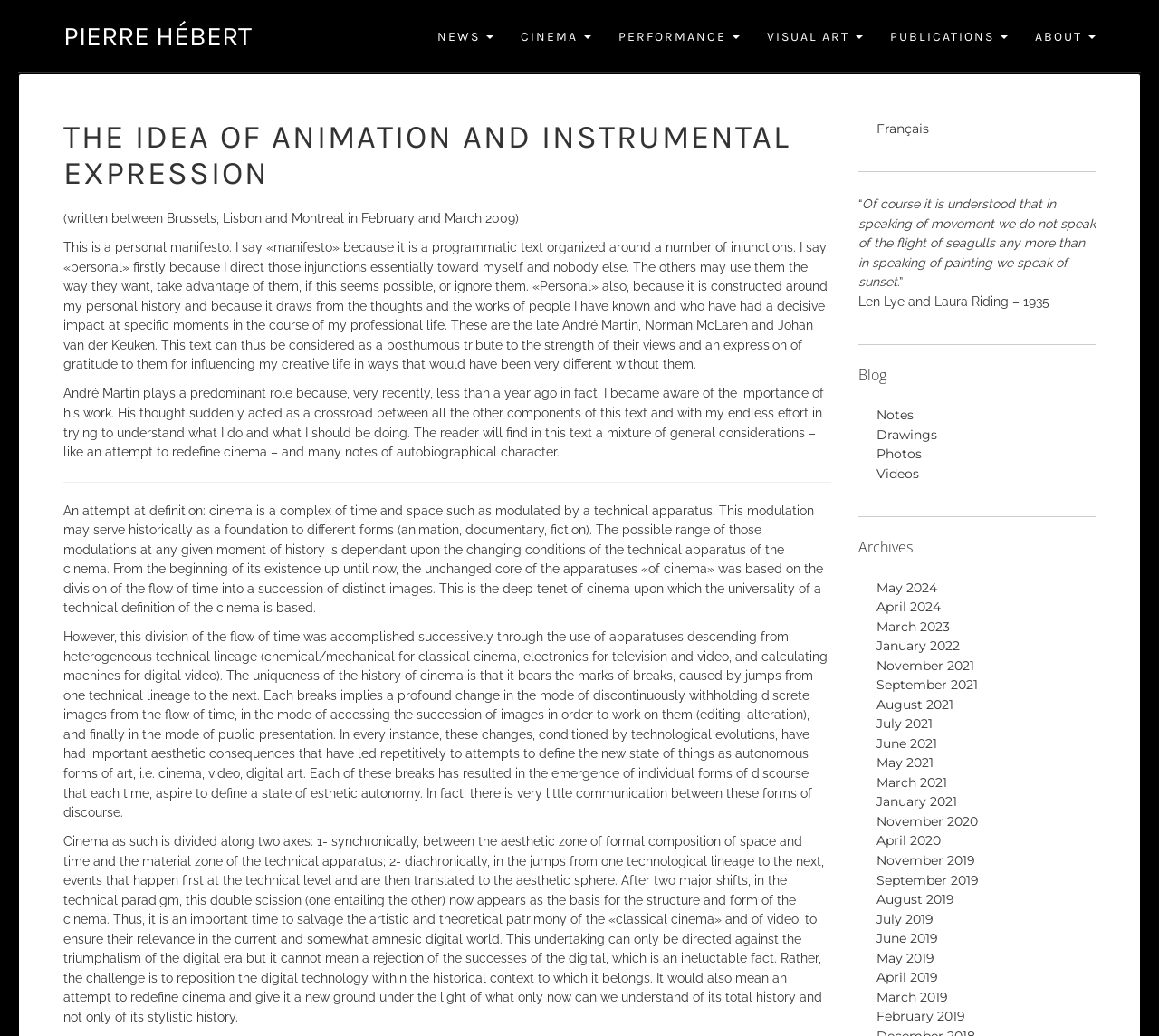Are there any archives available?
Can you give a detailed and elaborate answer to the question?

The availability of archives can be confirmed by looking at the right-hand side of the webpage, where there are links to different months and years, such as 'May 2024', 'April 2024', and so on, which suggest that archives are available.